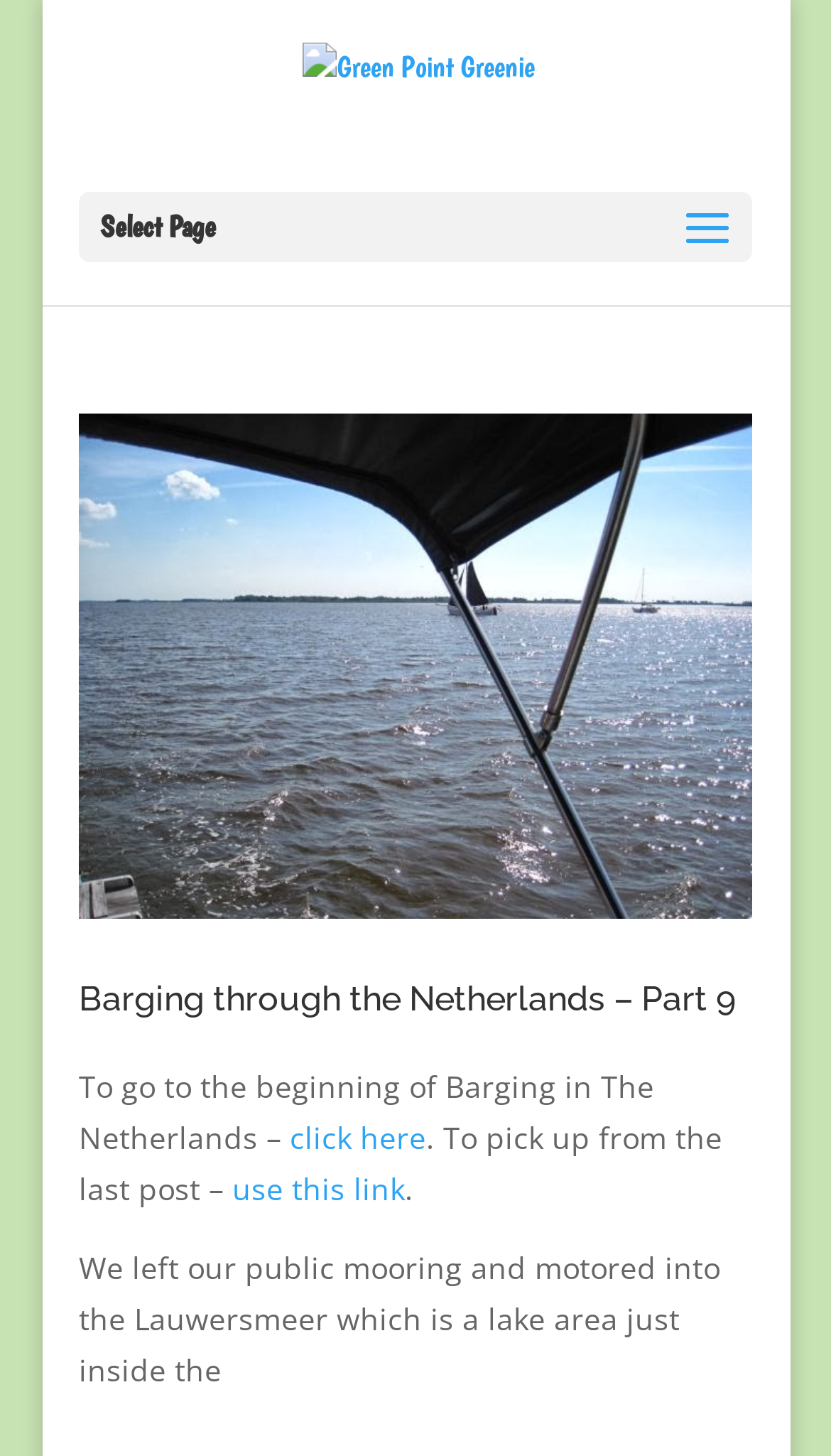Look at the image and write a detailed answer to the question: 
What is the name of the blog?

The name of the blog can be found in the top-left corner of the webpage, where it says 'Green Point Greenie' in a link format.